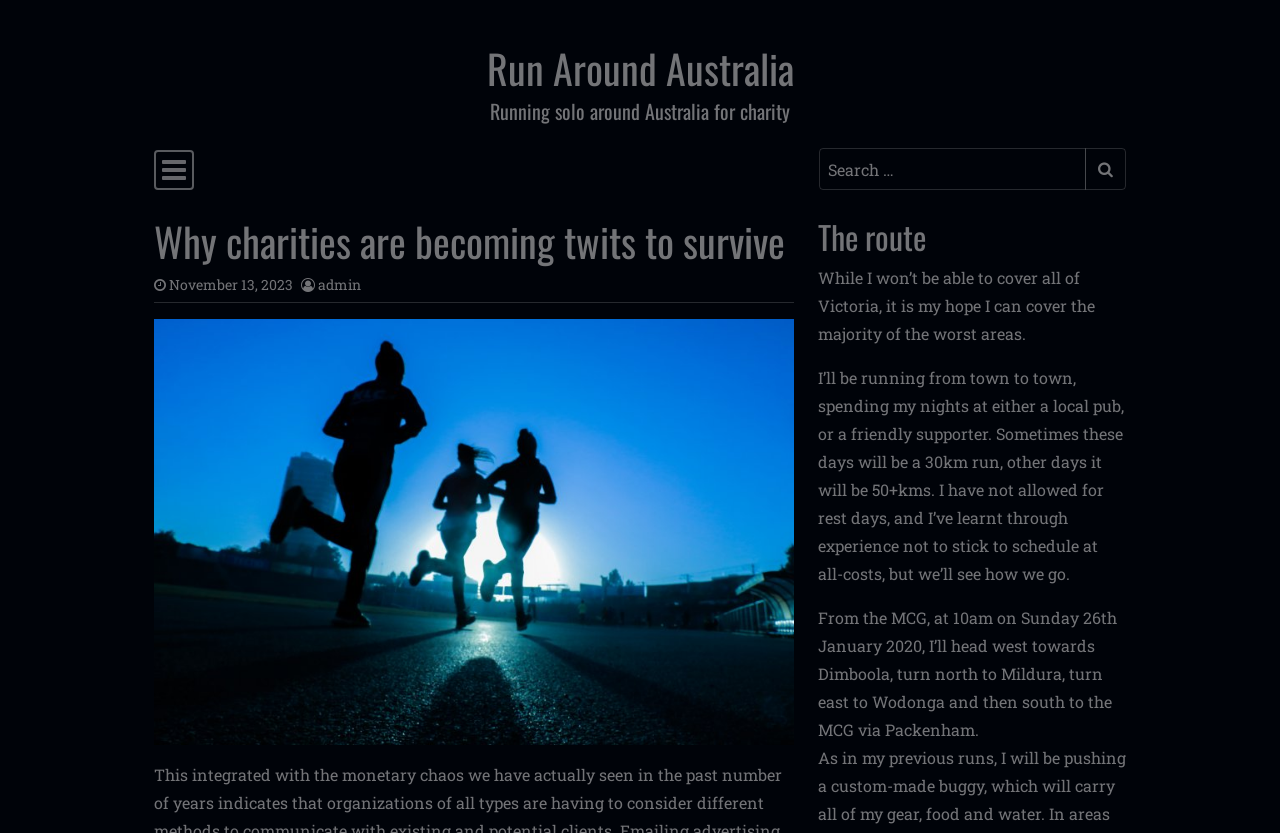Where will the runner stay at night?
Please give a detailed answer to the question using the information shown in the image.

The webpage mentions that the runner will spend their nights at either a local pub or a friendly supporter, as mentioned in the text 'I’ll be running from town to town, spending my nights at either a local pub, or a friendly supporter'.